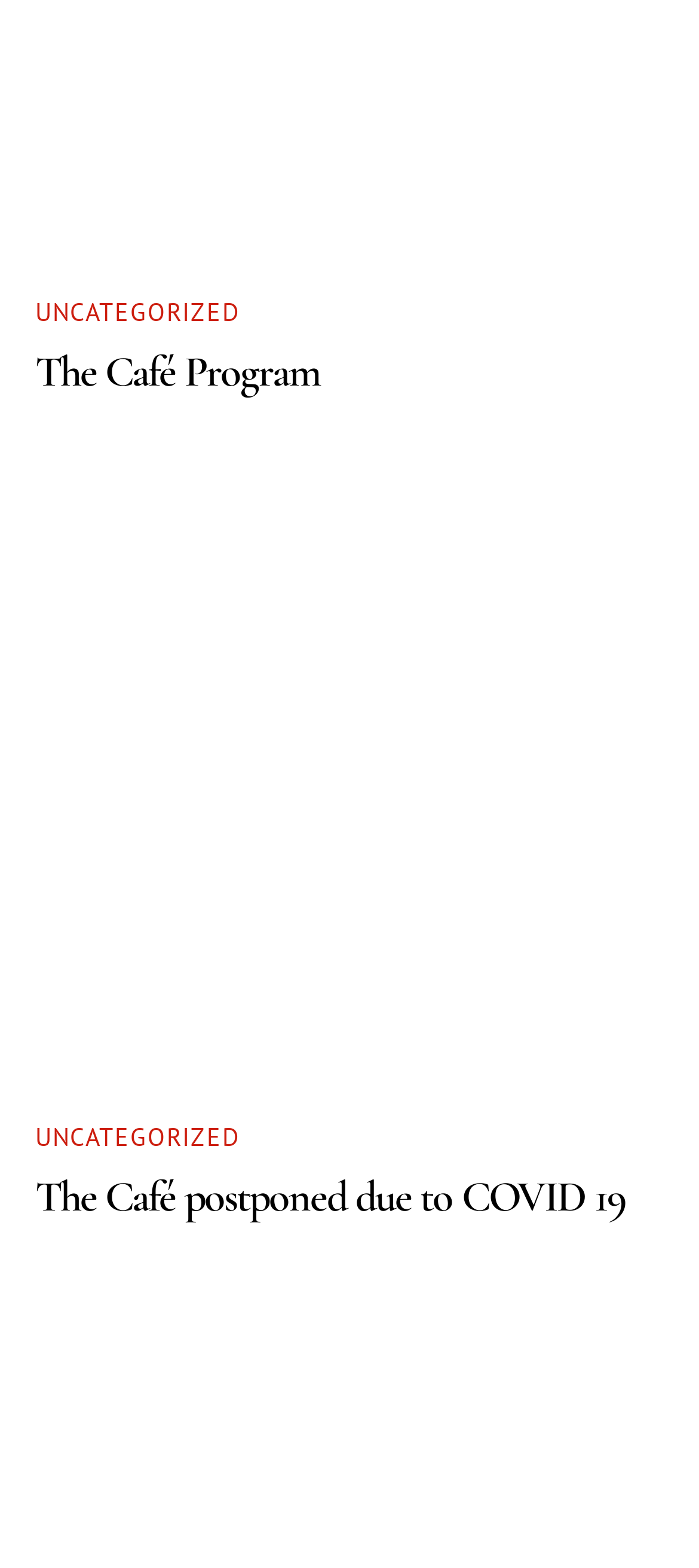Please provide the bounding box coordinates for the UI element as described: "The Café Program". The coordinates must be four floats between 0 and 1, represented as [left, top, right, bottom].

[0.05, 0.221, 0.459, 0.254]